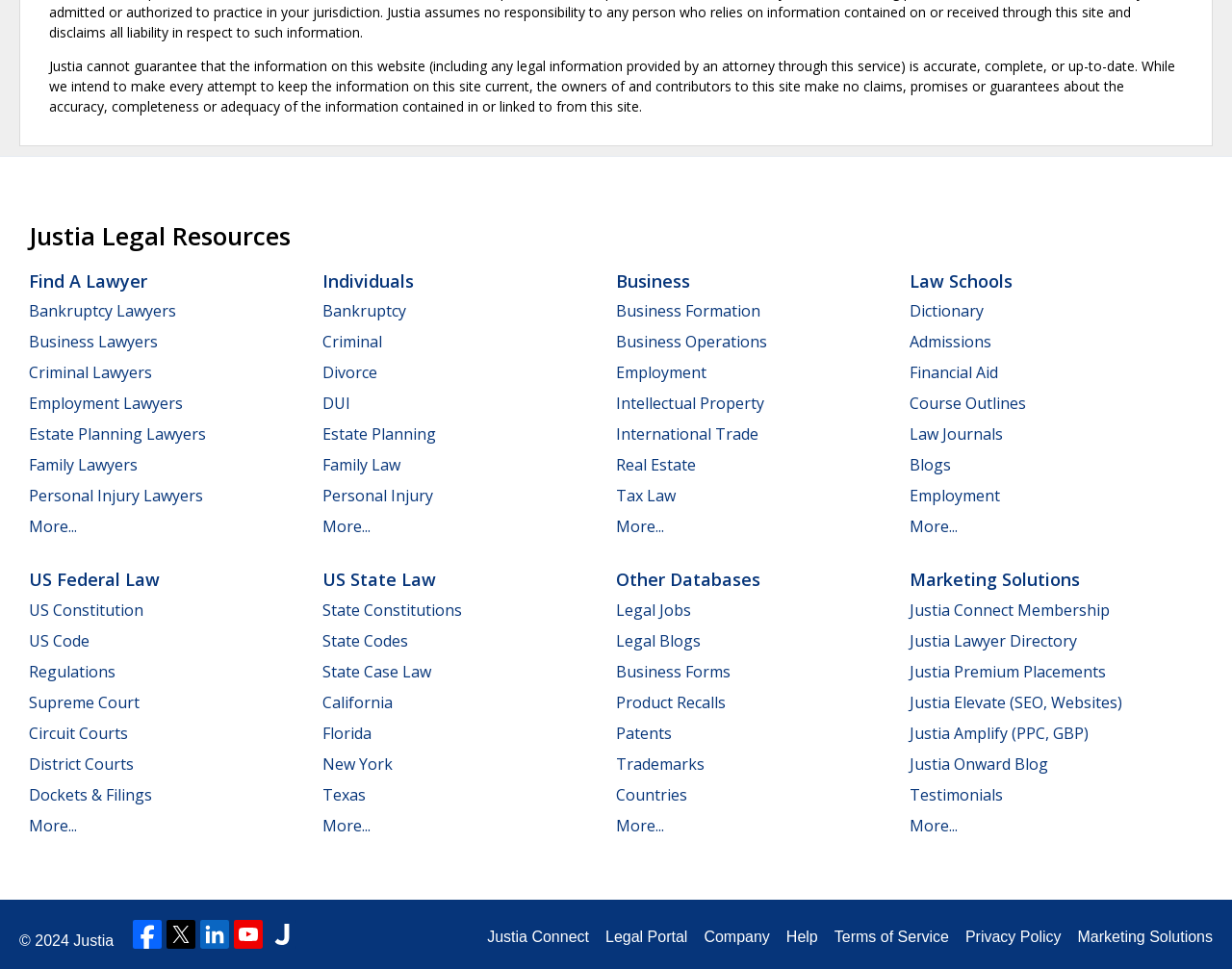Locate the bounding box coordinates of the clickable region to complete the following instruction: "Explore Bankruptcy Lawyers."

[0.023, 0.31, 0.143, 0.332]